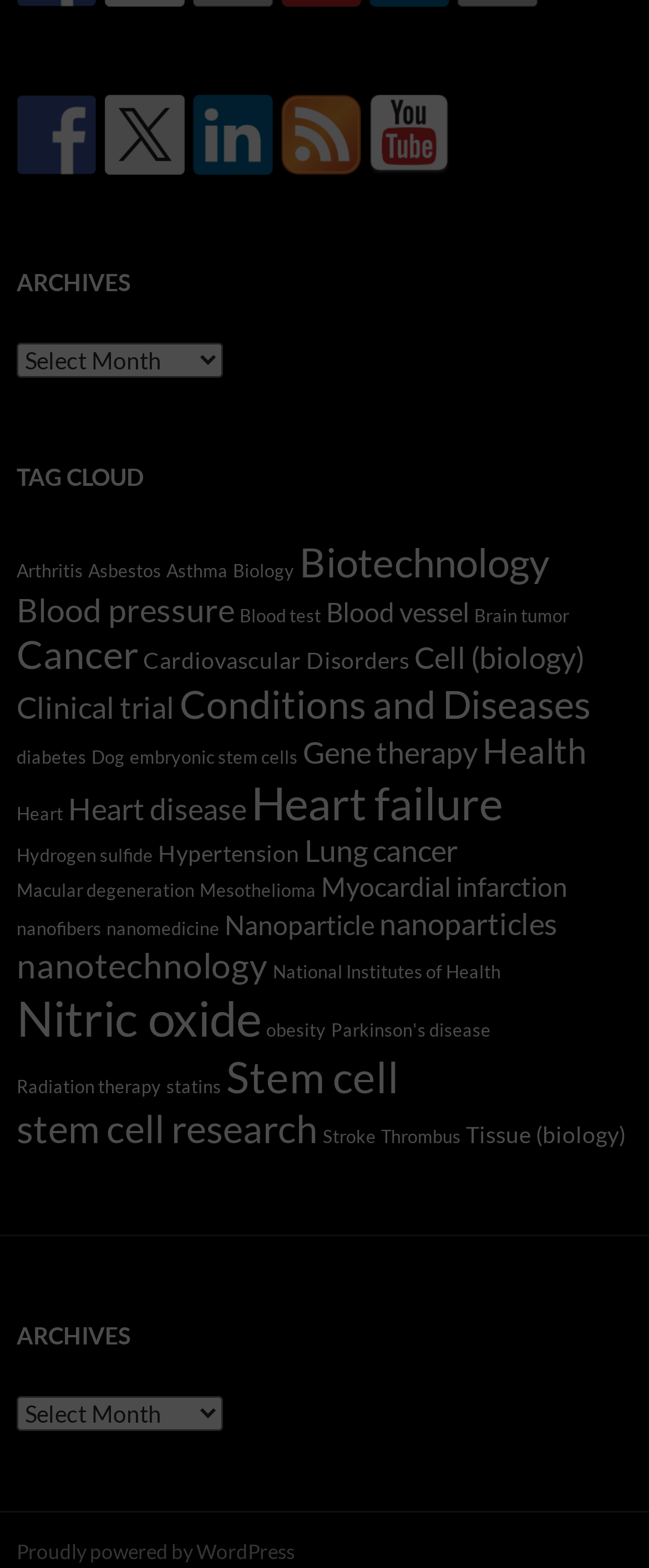Find and specify the bounding box coordinates that correspond to the clickable region for the instruction: "Click on Facebook link".

[0.026, 0.06, 0.149, 0.111]